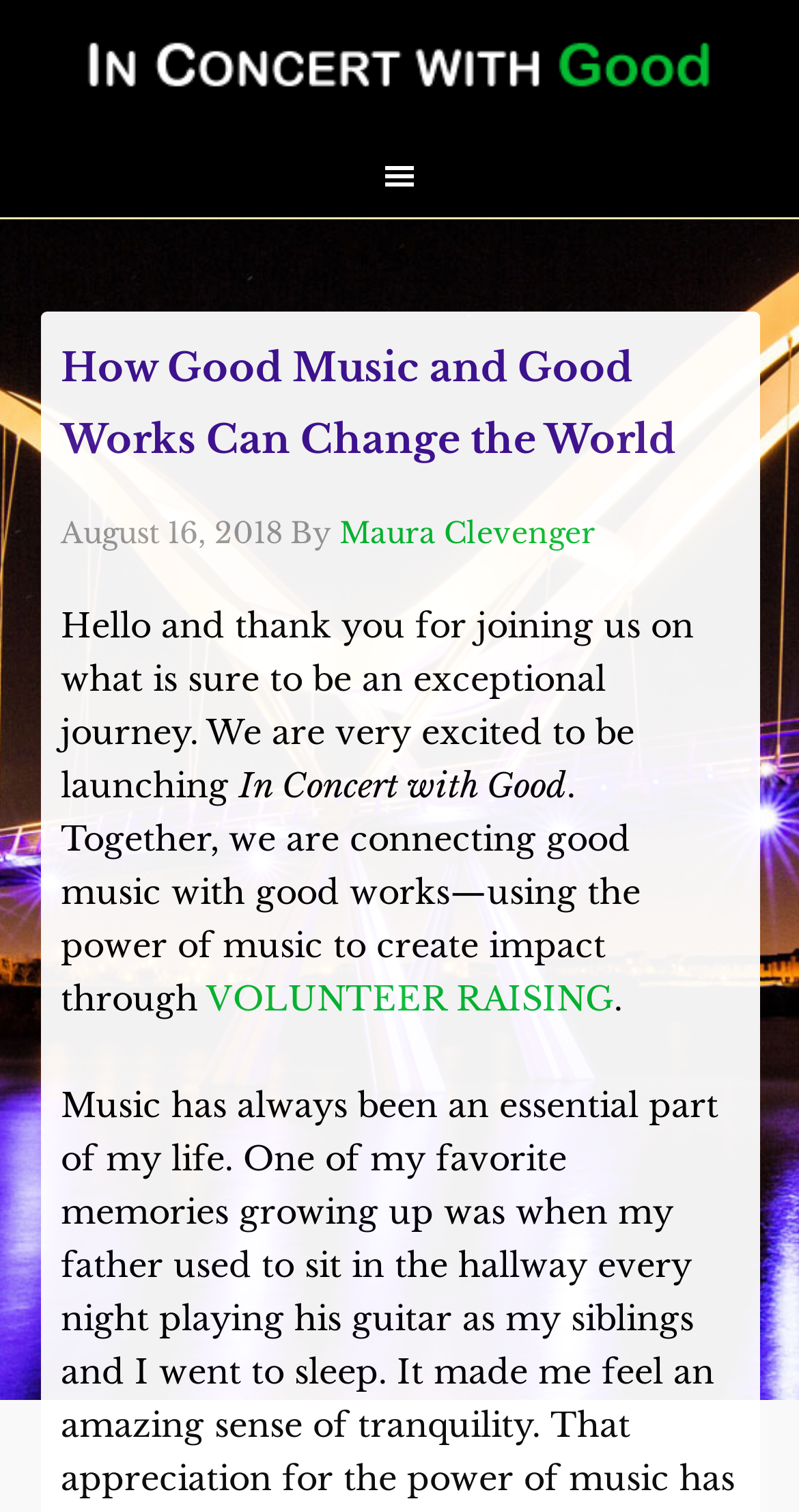Can you find the bounding box coordinates for the UI element given this description: "In Concert with Good"? Provide the coordinates as four float numbers between 0 and 1: [left, top, right, bottom].

[0.05, 0.0, 0.95, 0.081]